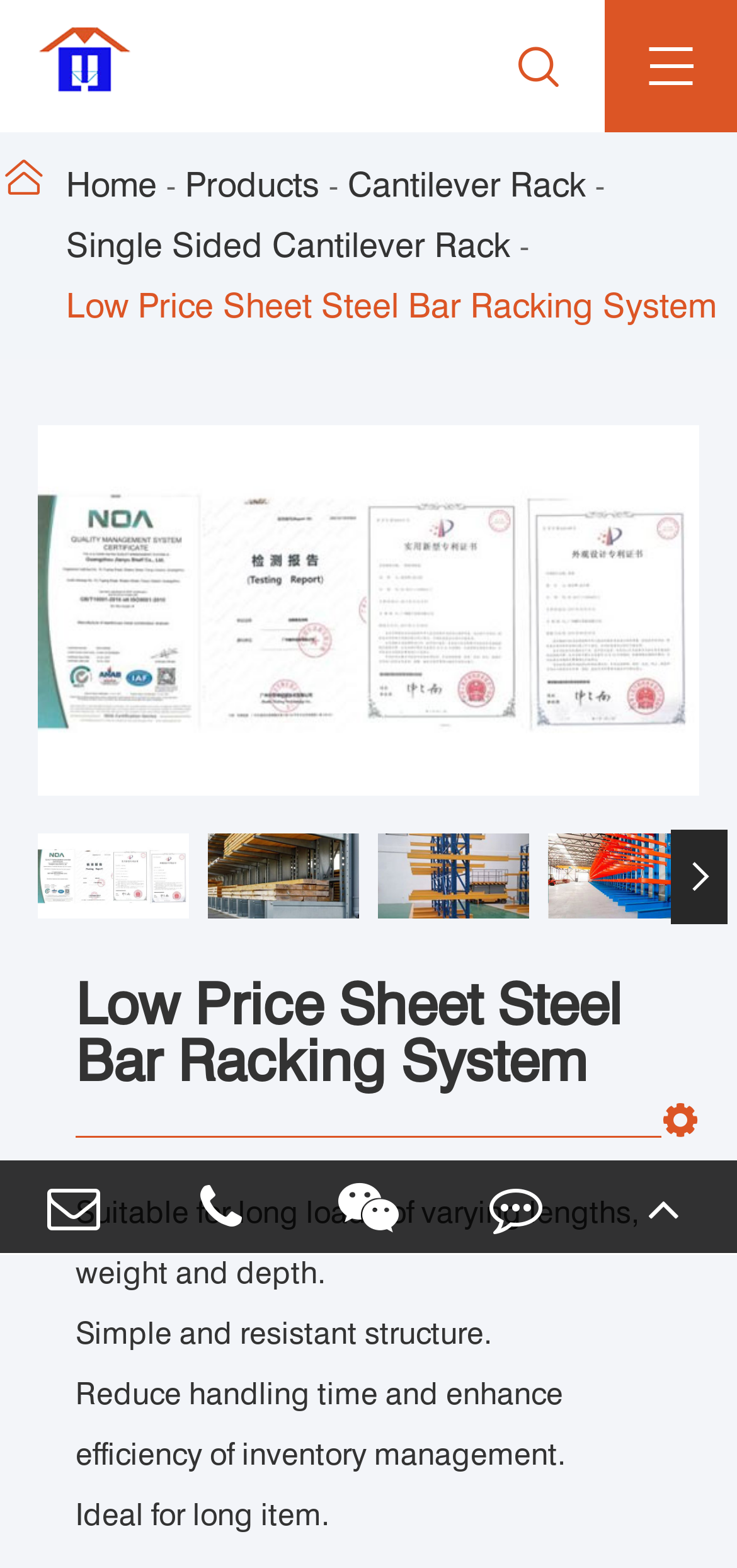Determine the main headline from the webpage and extract its text.

Low Price Sheet Steel Bar Racking System